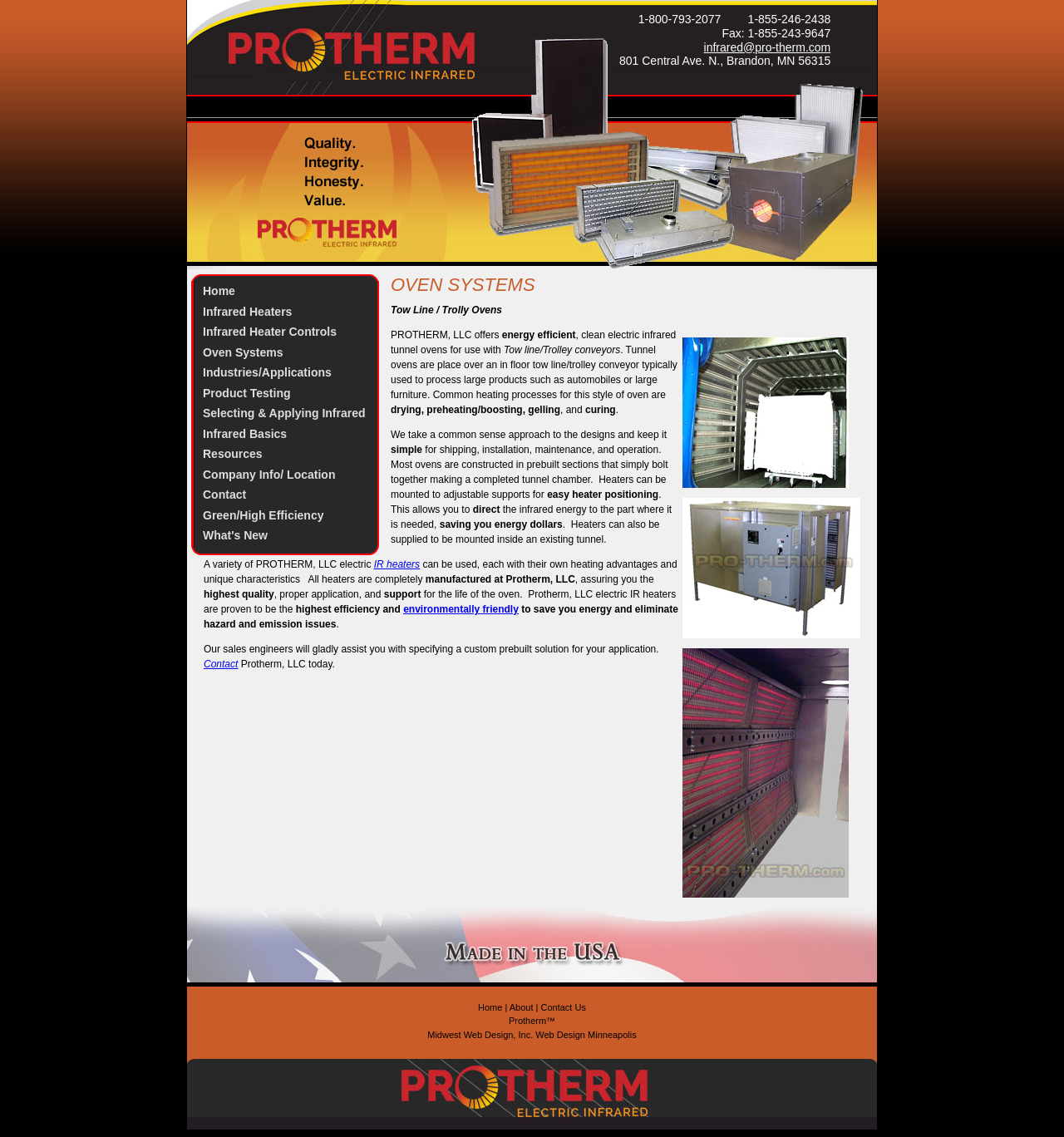Please find the bounding box coordinates in the format (top-left x, top-left y, bottom-right x, bottom-right y) for the given element description. Ensure the coordinates are floating point numbers between 0 and 1. Description: Sitemap

None